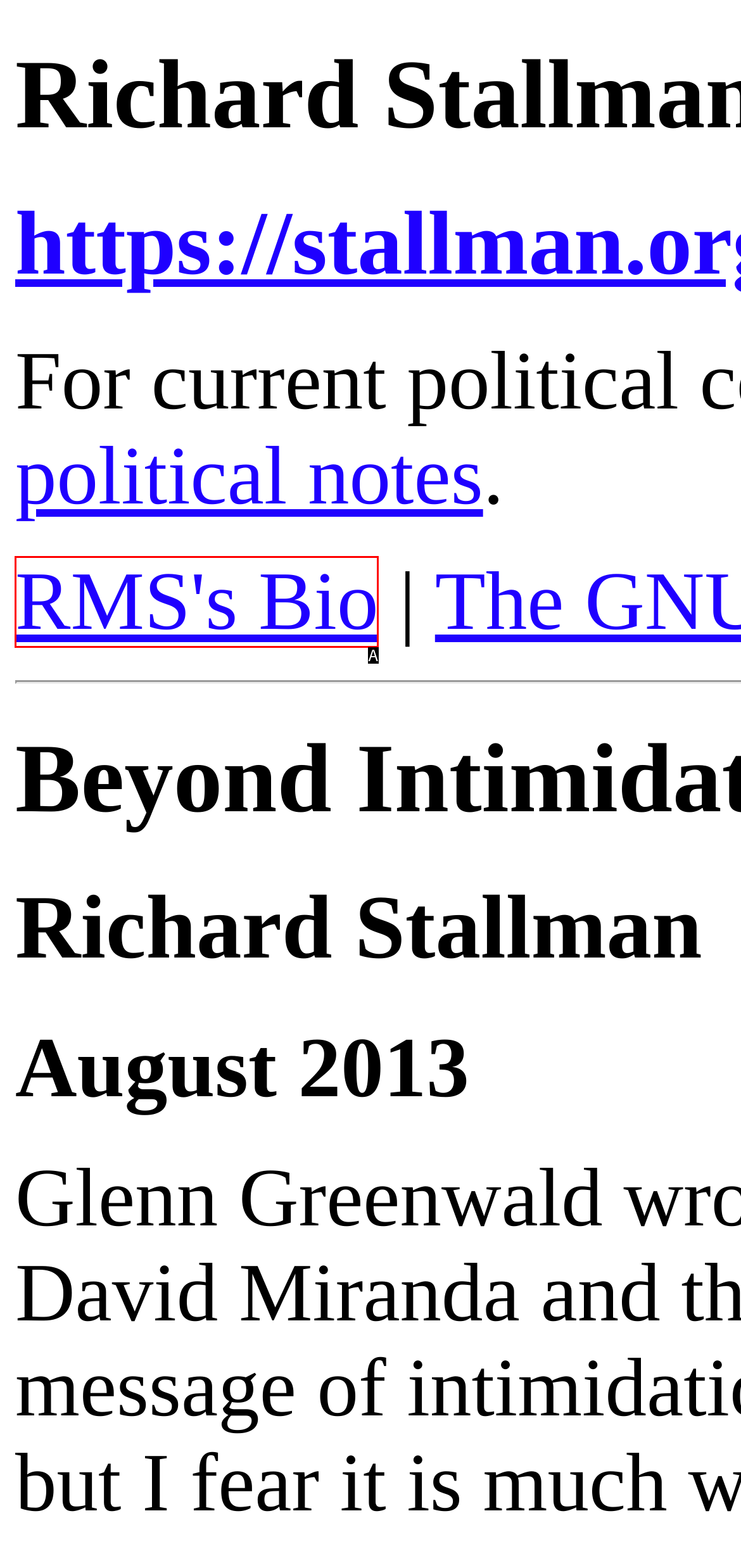Tell me the letter of the HTML element that best matches the description: RMS's Bio from the provided options.

A